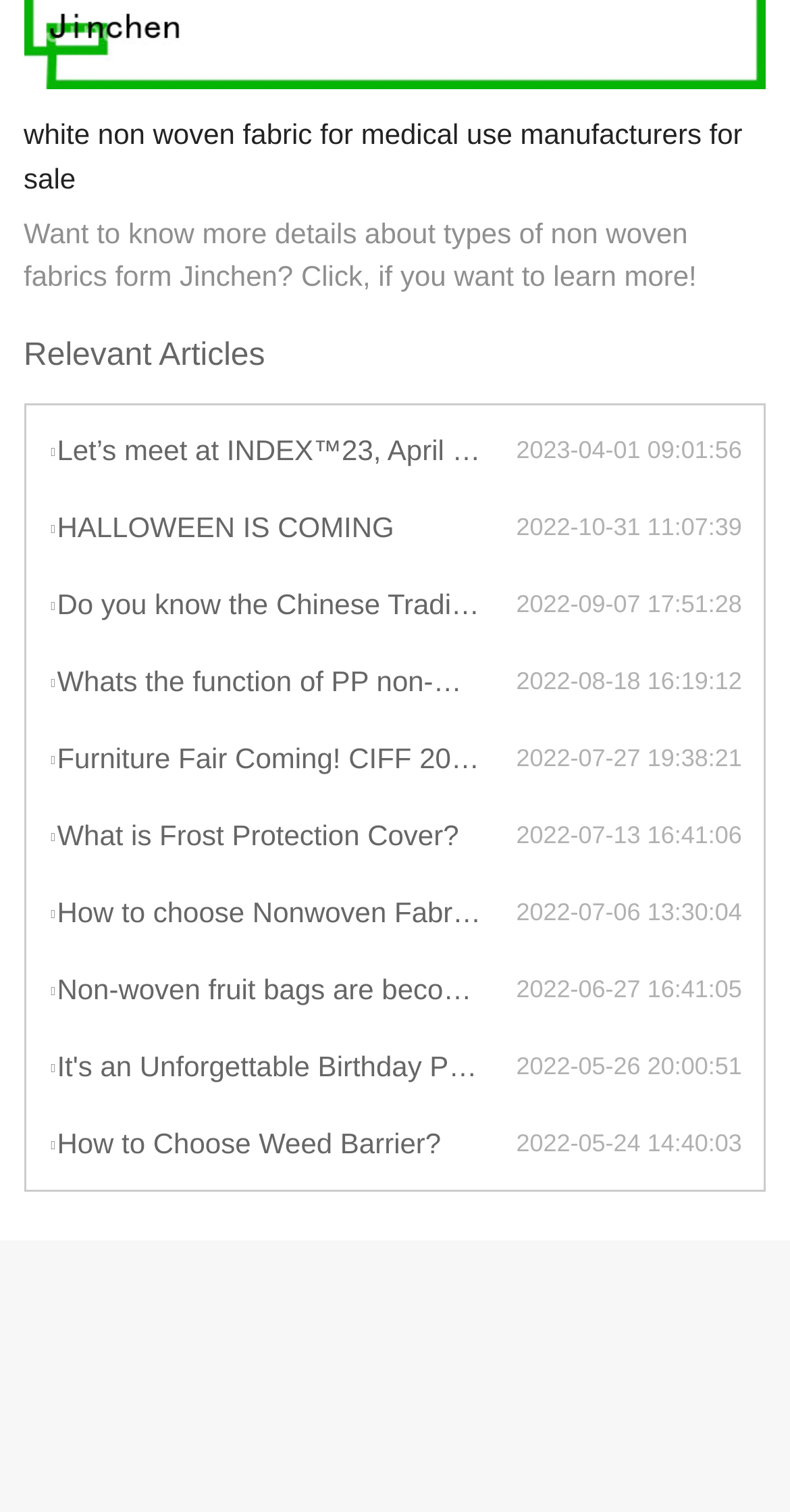Using the description: "What is Frost Protection Cover?", identify the bounding box of the corresponding UI element in the screenshot.

[0.061, 0.538, 0.653, 0.569]